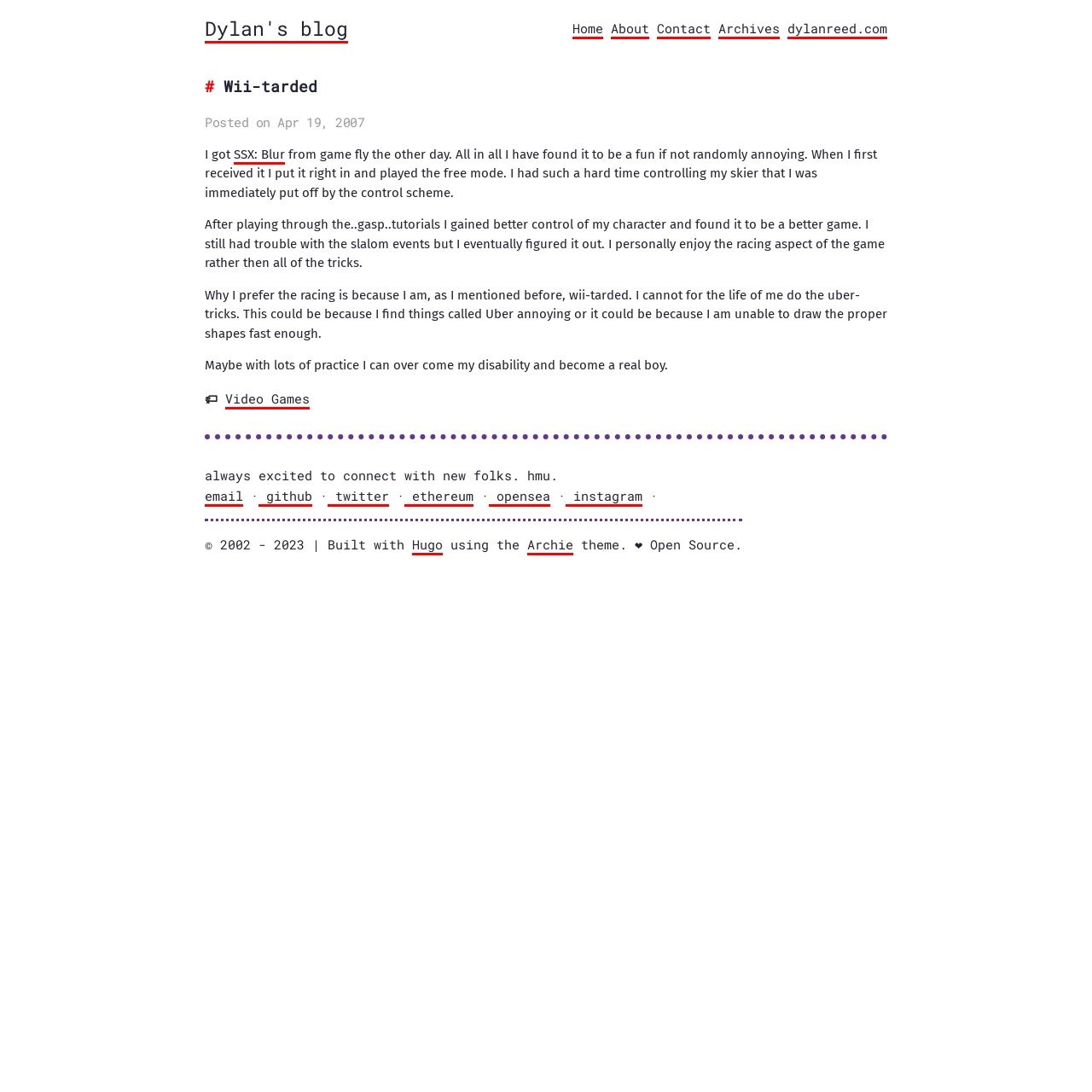Determine the bounding box coordinates of the region that needs to be clicked to achieve the task: "go to home page".

[0.524, 0.018, 0.552, 0.036]